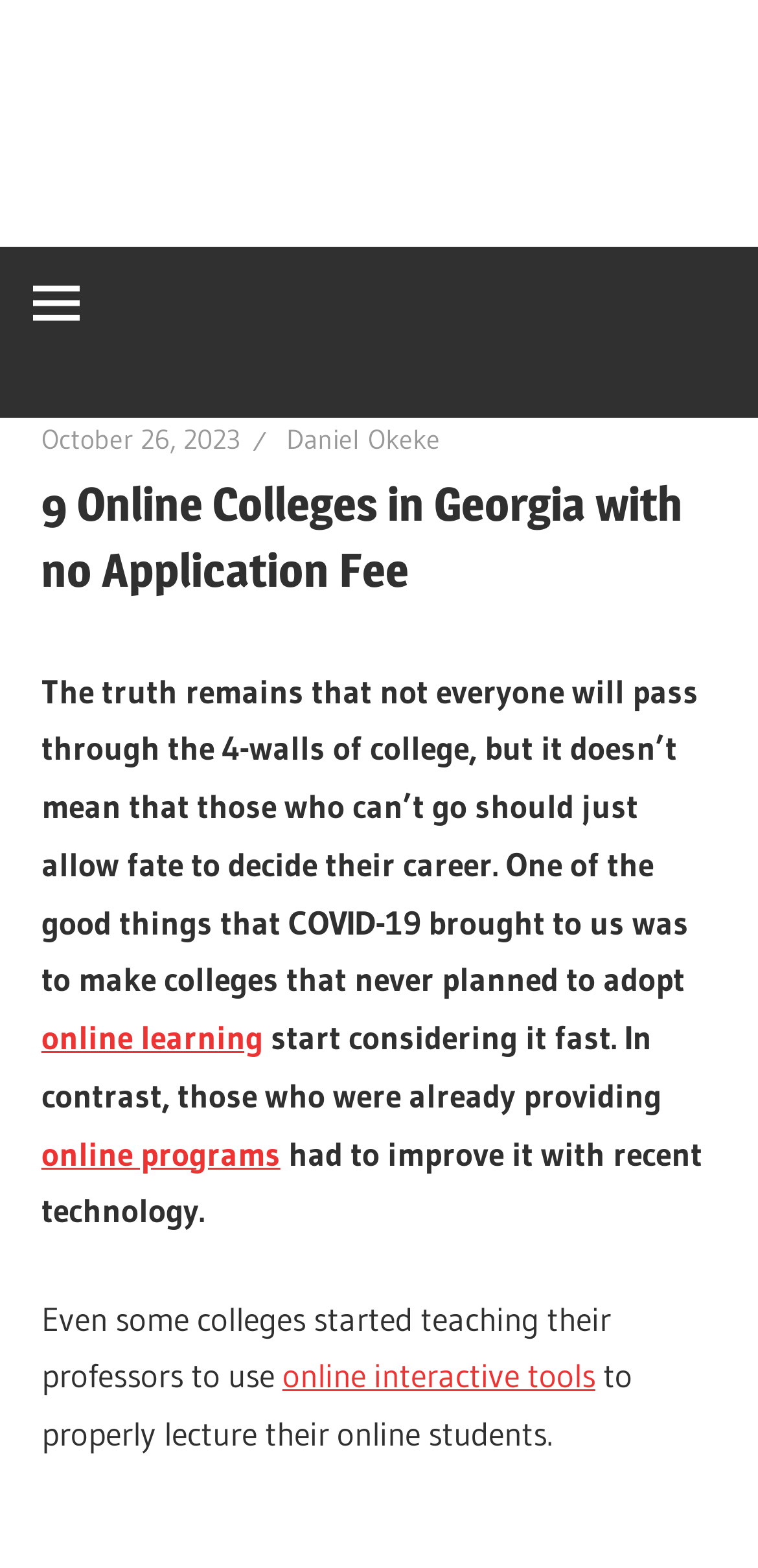What is the topic of online learning mentioned in the webpage?
Please give a detailed and elaborate explanation in response to the question.

The topic of online learning is mentioned in the link element with the text 'online interactive tools' which is a child of the StaticText element that mentions 'Even some colleges started teaching their professors to use'.